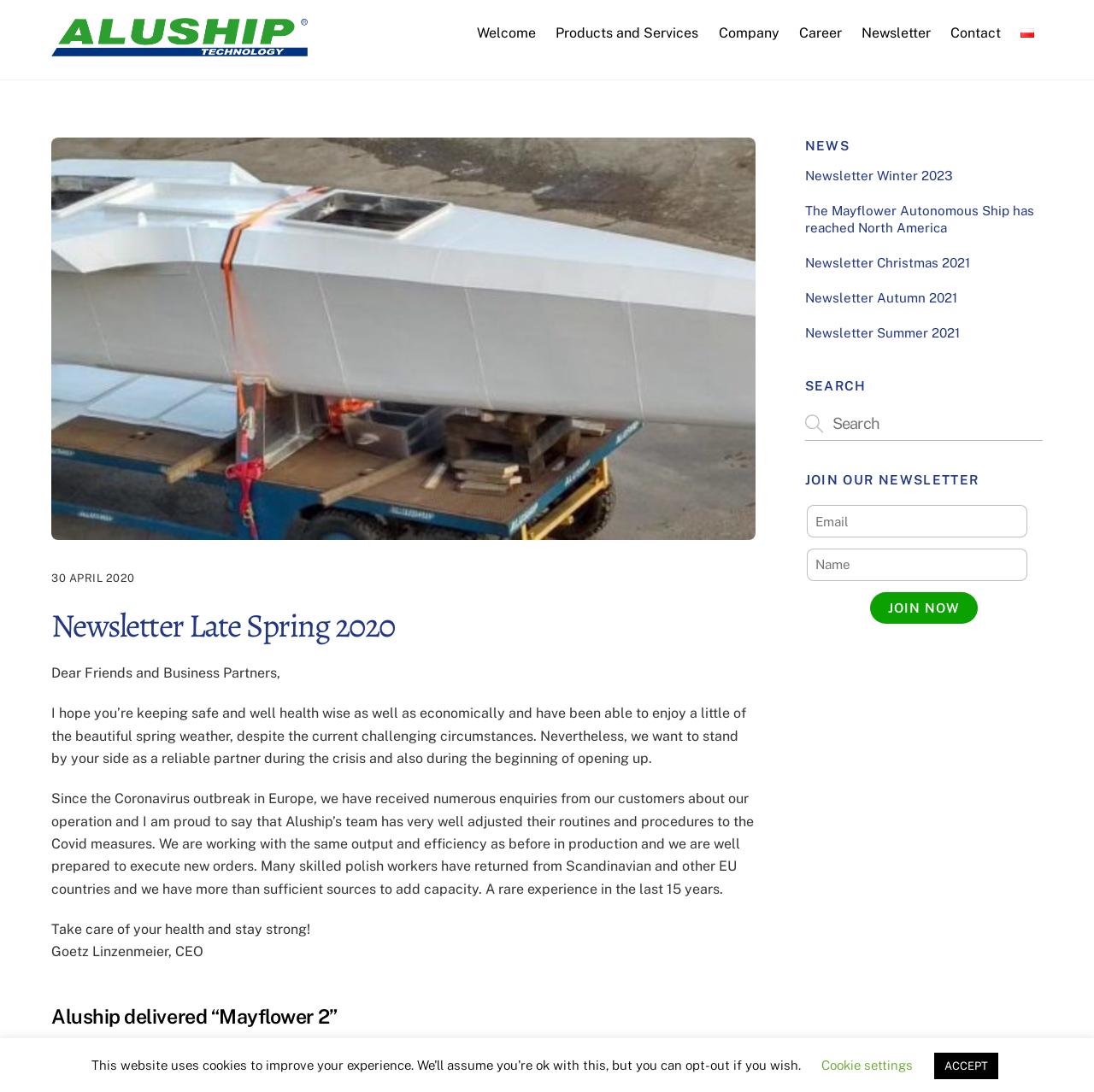Highlight the bounding box coordinates of the element that should be clicked to carry out the following instruction: "Join the newsletter". The coordinates must be given as four float numbers ranging from 0 to 1, i.e., [left, top, right, bottom].

[0.795, 0.542, 0.894, 0.571]